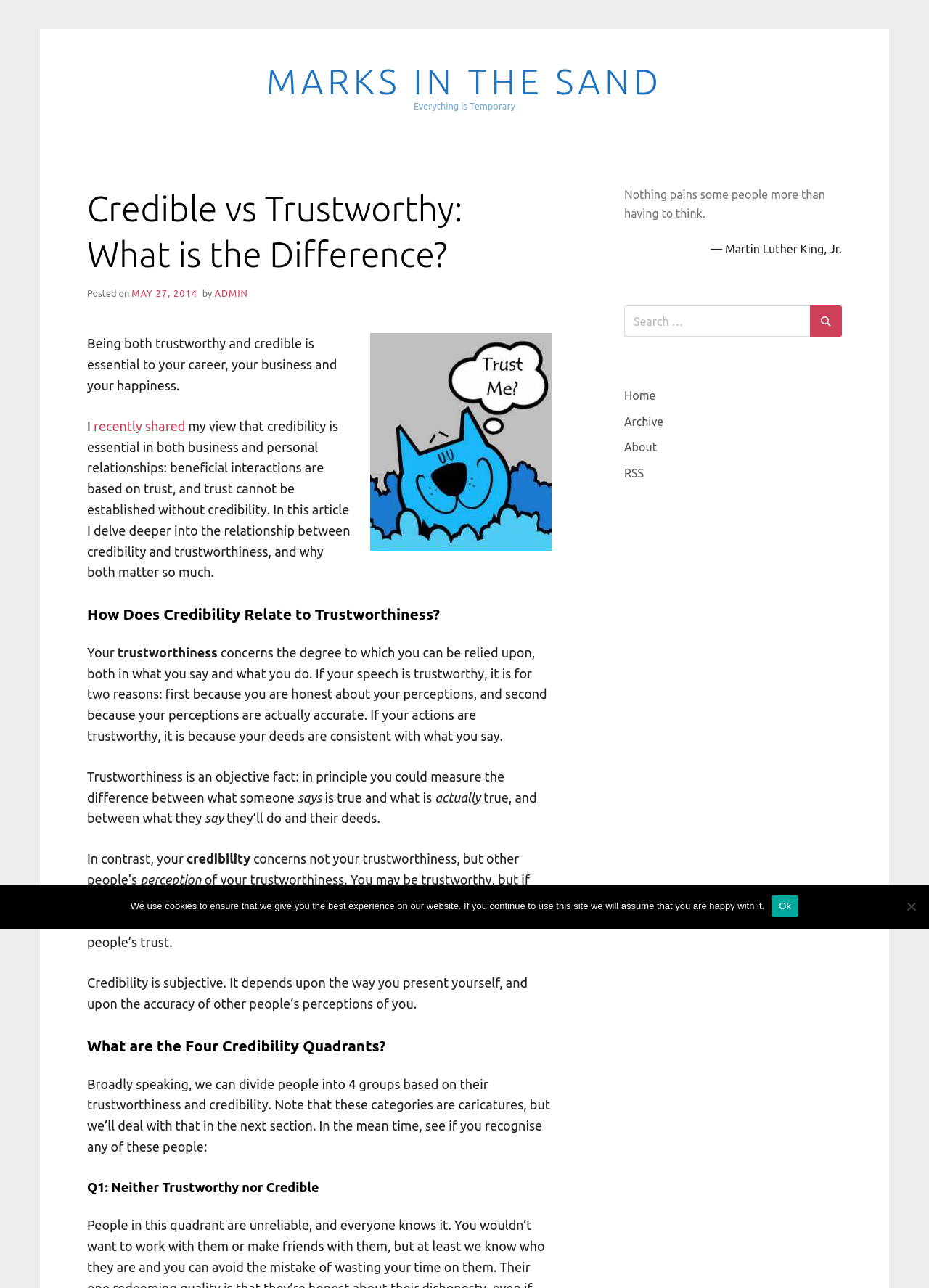What is the date of the article?
Please answer the question as detailed as possible.

The date of the article is MAY 27, 2014, as indicated by the link 'MAY 27, 2014' next to the text 'Posted on' in the article's metadata.